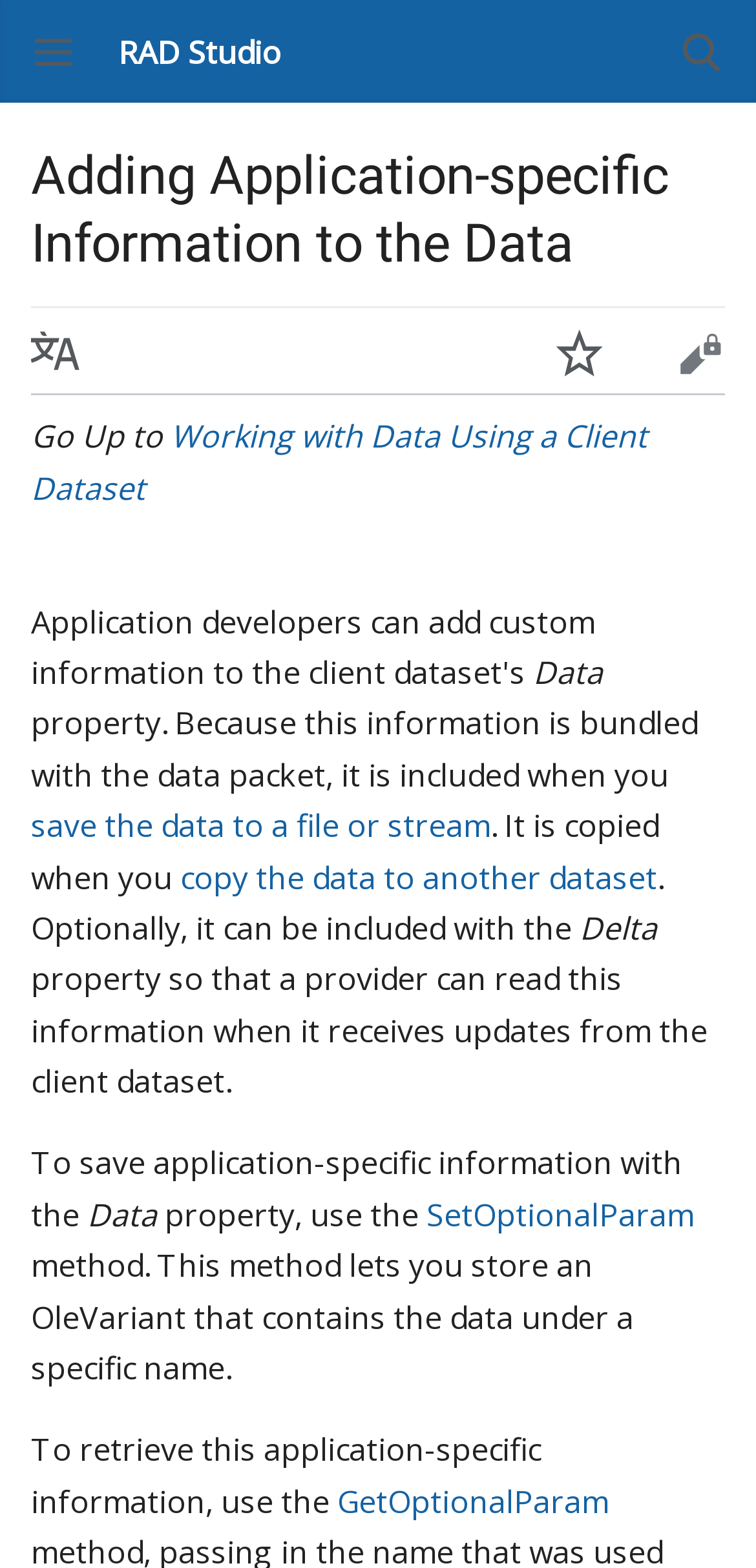Please give a one-word or short phrase response to the following question: 
Where can the application-specific information be included?

Data packet